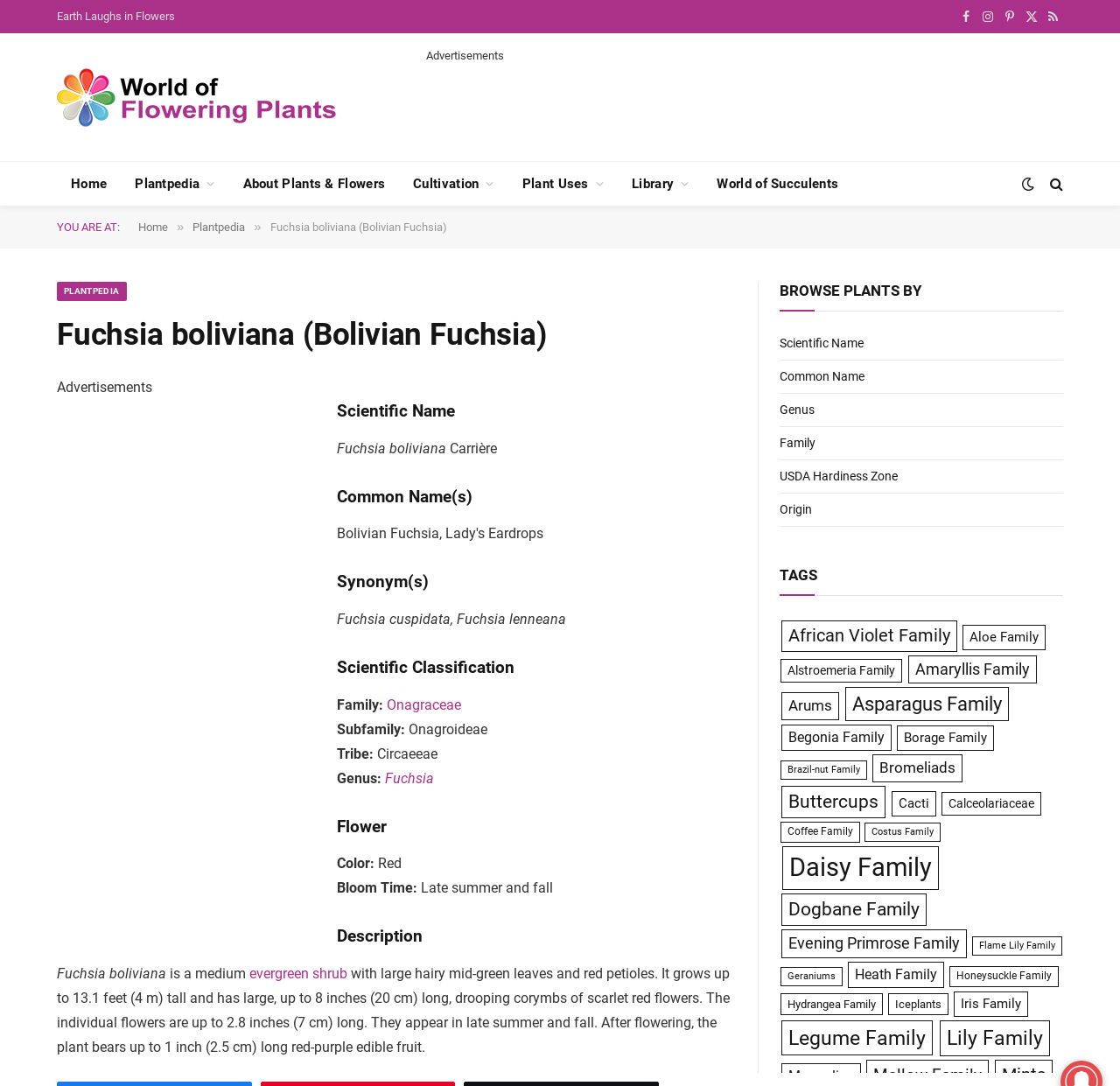What is the type of fruit produced by the plant?
Look at the image and respond with a one-word or short-phrase answer.

Red-purple edible fruit